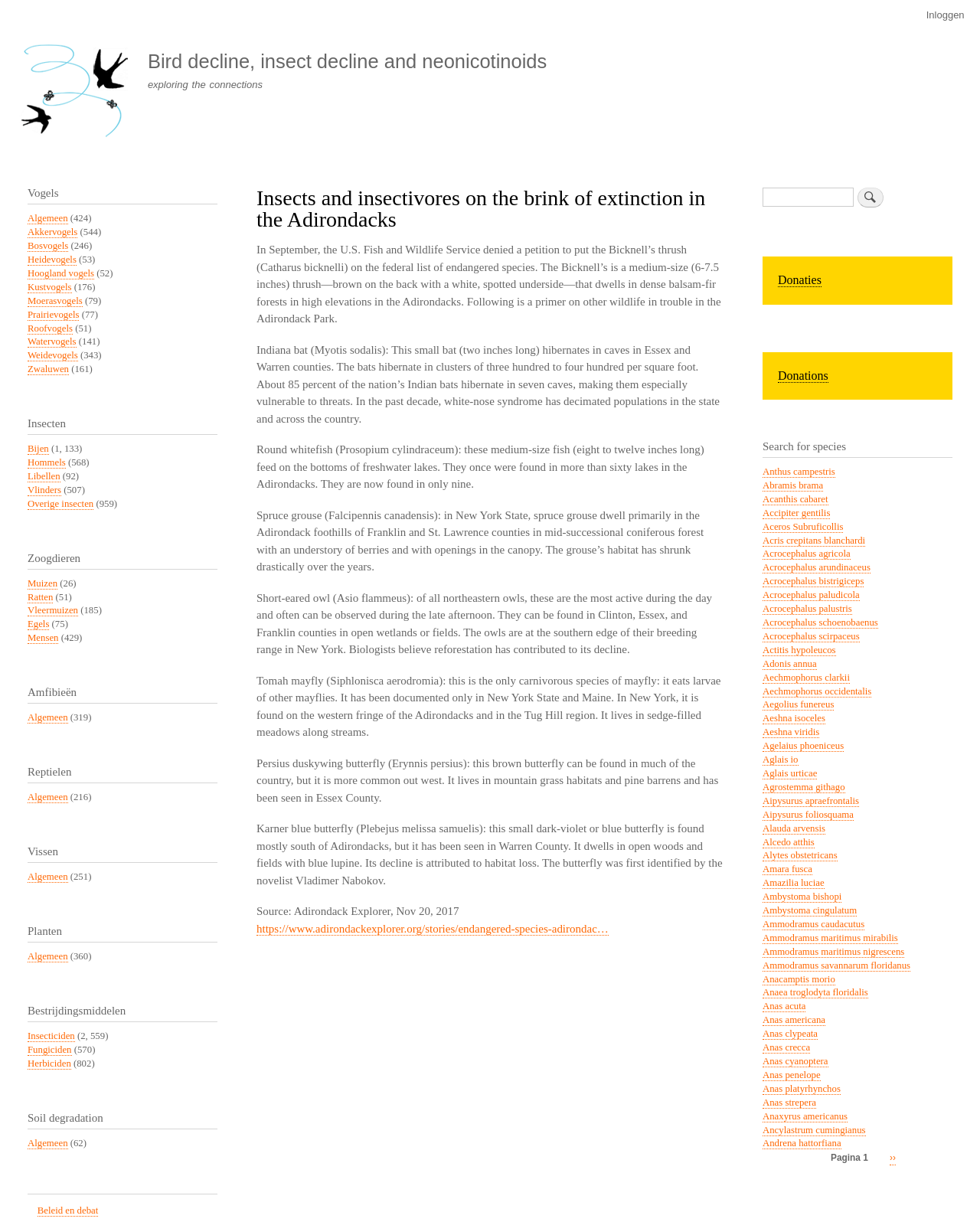Please identify the bounding box coordinates of the clickable element to fulfill the following instruction: "Search for something". The coordinates should be four float numbers between 0 and 1, i.e., [left, top, right, bottom].

None